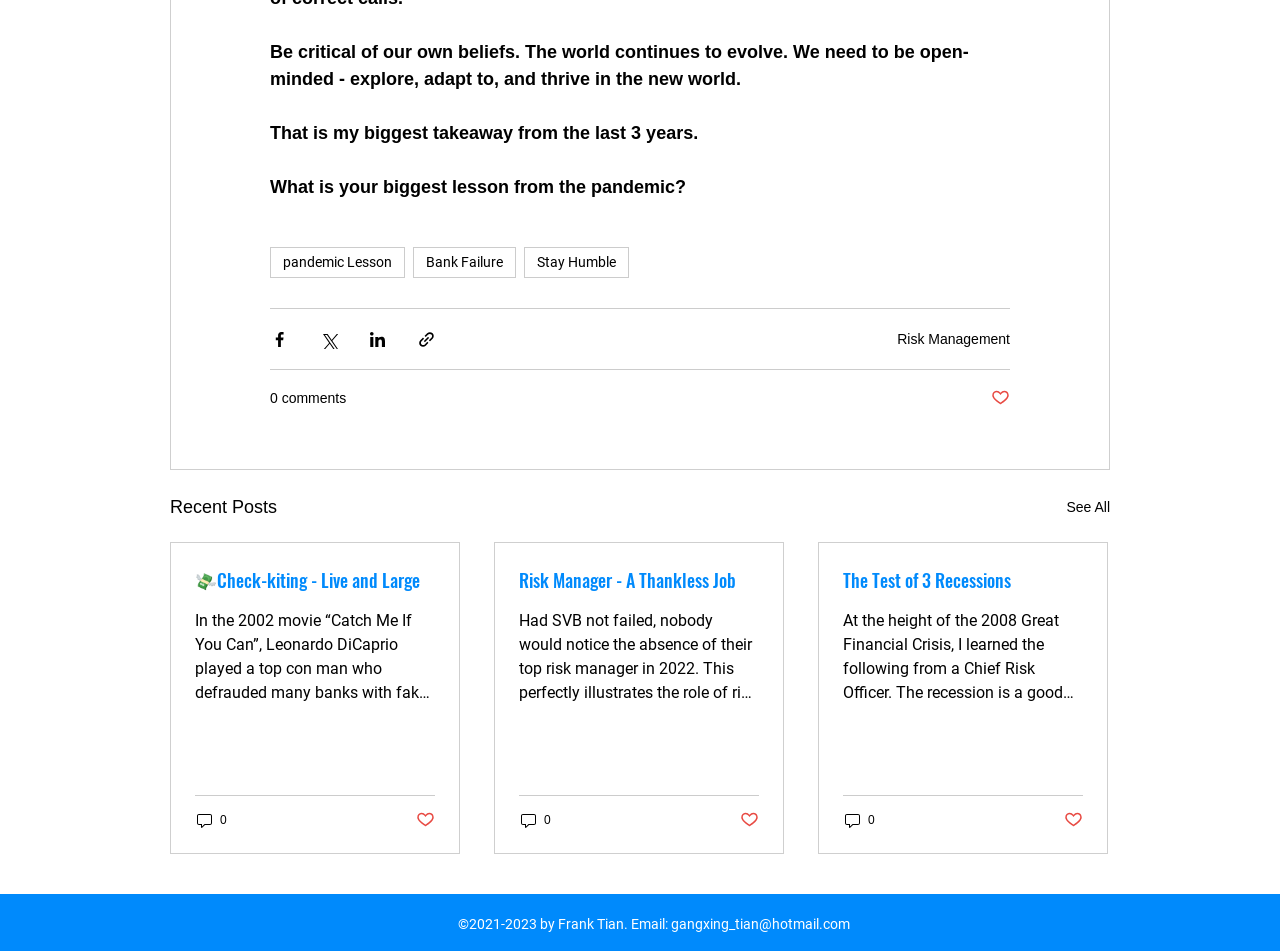Based on the description "The Test of 3 Recessions", find the bounding box of the specified UI element.

[0.659, 0.596, 0.846, 0.624]